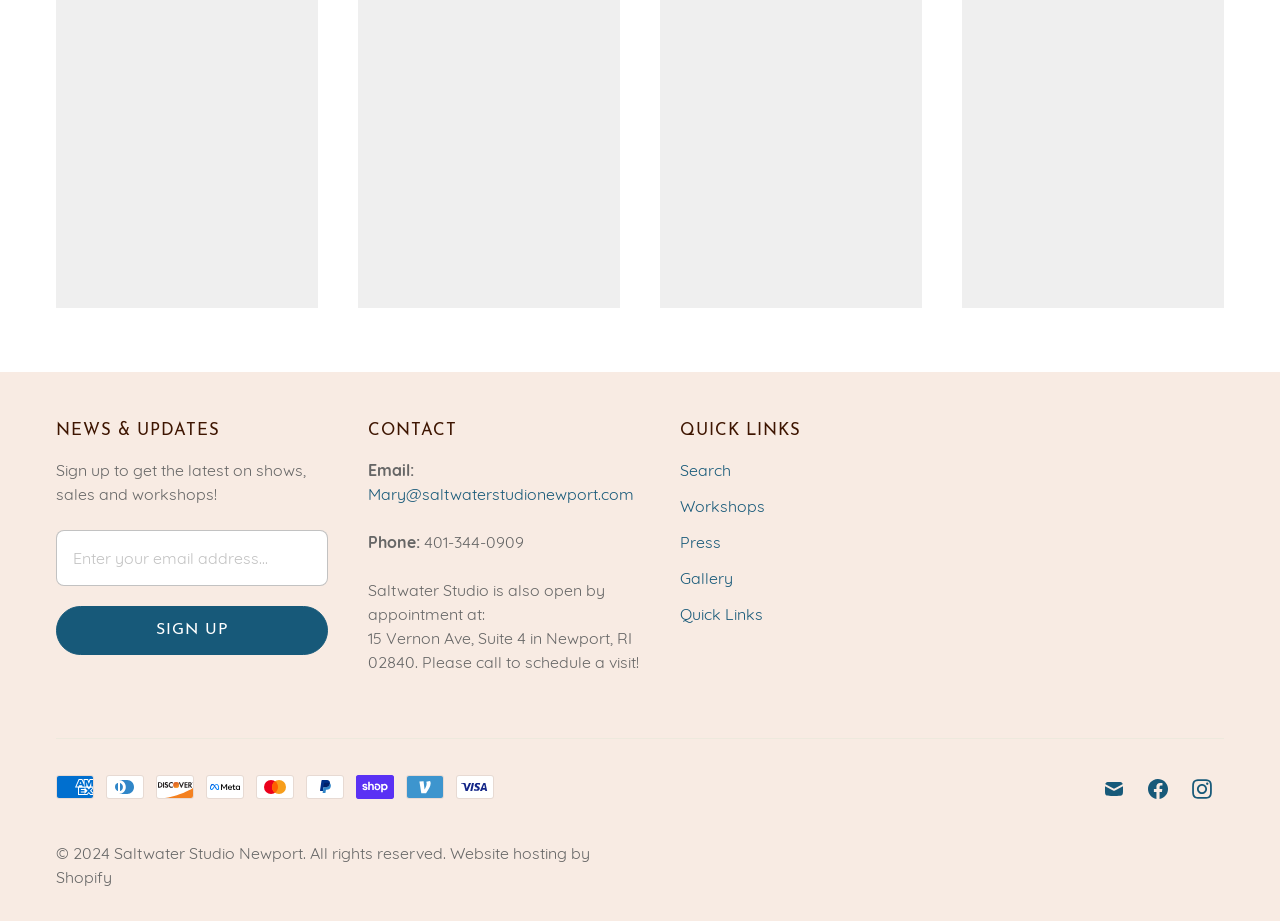What types of payment are accepted?
Please give a detailed and elaborate answer to the question based on the image.

The webpage displays multiple payment method logos, including American Express, Diners Club, Discover, Meta Pay, Mastercard, PayPal, Shop Pay, Venmo, and Visa. This suggests that Saltwater Studio accepts multiple types of payment.